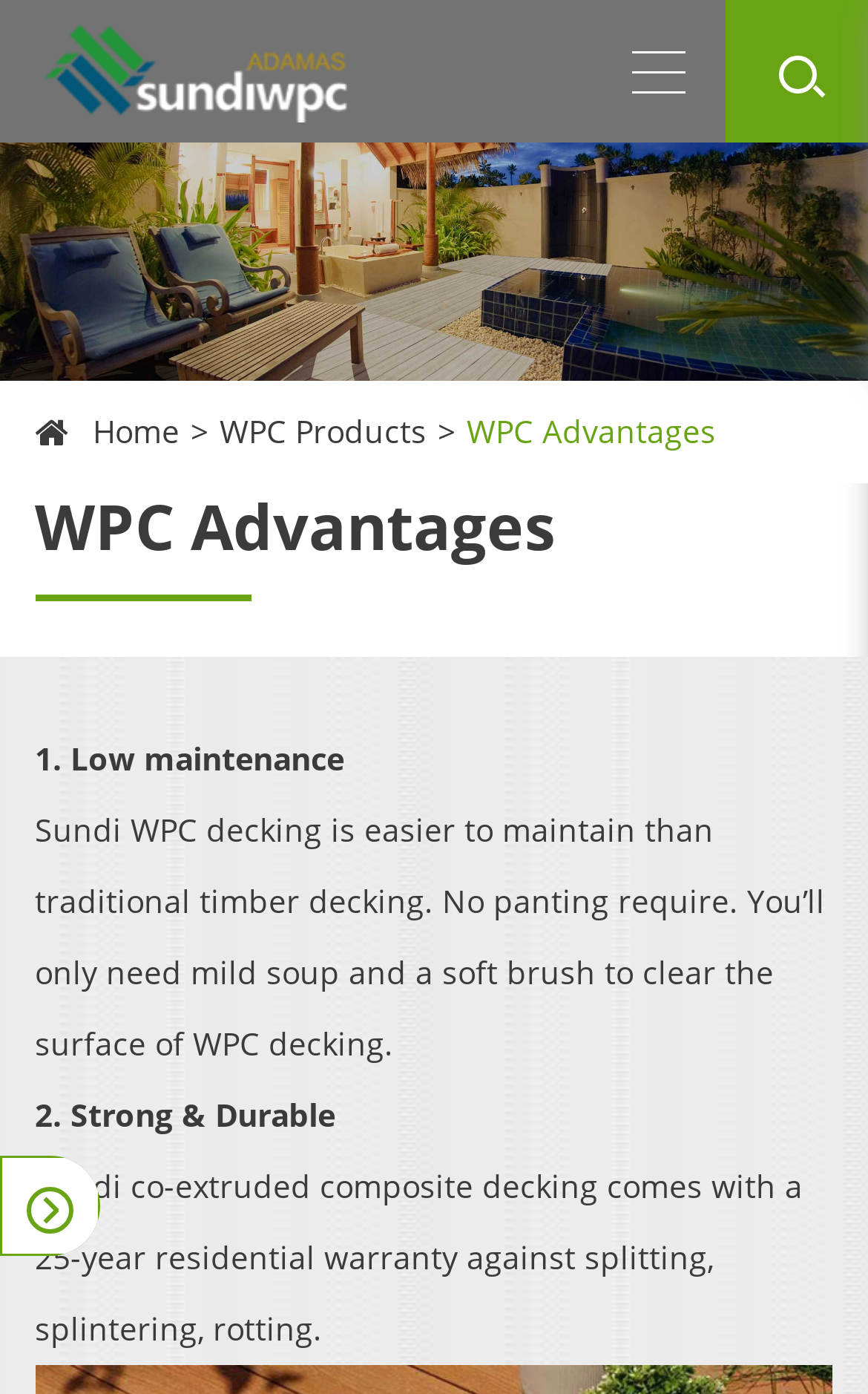Elaborate on the information and visuals displayed on the webpage.

The webpage is about the advantages of Sundi WPC decking, with a focus on low maintenance and durability. At the top left corner, there is a link to the company's homepage, "Nanjing Xuhua Sundi New Building Materials Co.,Ltd", accompanied by a small image of the company's logo. 

Below the company's logo, there is a large image that spans the entire width of the page, with the title "WPC Advantages" written in bold font. 

The main content of the page is divided into sections, with headings and paragraphs of text. The first section is about low maintenance, with a heading "1. Low maintenance" followed by a paragraph of text that explains how Sundi WPC decking is easier to maintain than traditional timber decking. 

To the right of the low maintenance section, there are three links: "Home", "WPC Products", and "WPC Advantages", which are likely navigation links to other parts of the website. 

Below the low maintenance section, there is another section with a heading "2. Strong & Durable", followed by a paragraph of text that describes the durability of Sundi co-extruded composite decking. 

At the bottom right corner of the page, there are two small links, one with a icon and another with no text.